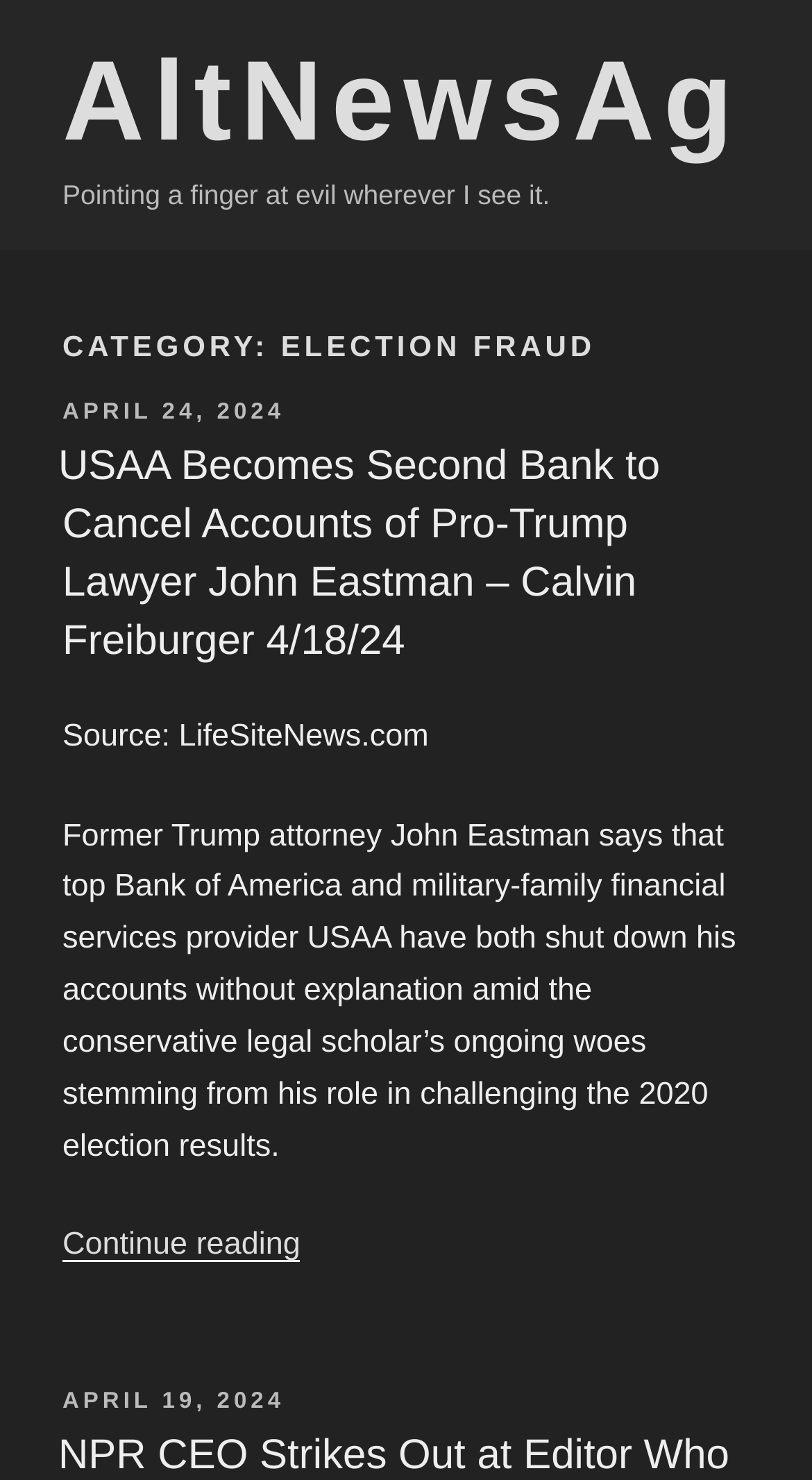Who is the author of the article?
Can you offer a detailed and complete answer to this question?

The author of the article can be determined by looking at the link element with the text 'USAA Becomes Second Bank to Cancel Accounts of Pro-Trump Lawyer John Eastman – Calvin Freiburger 4/18/24' which contains the author's name.